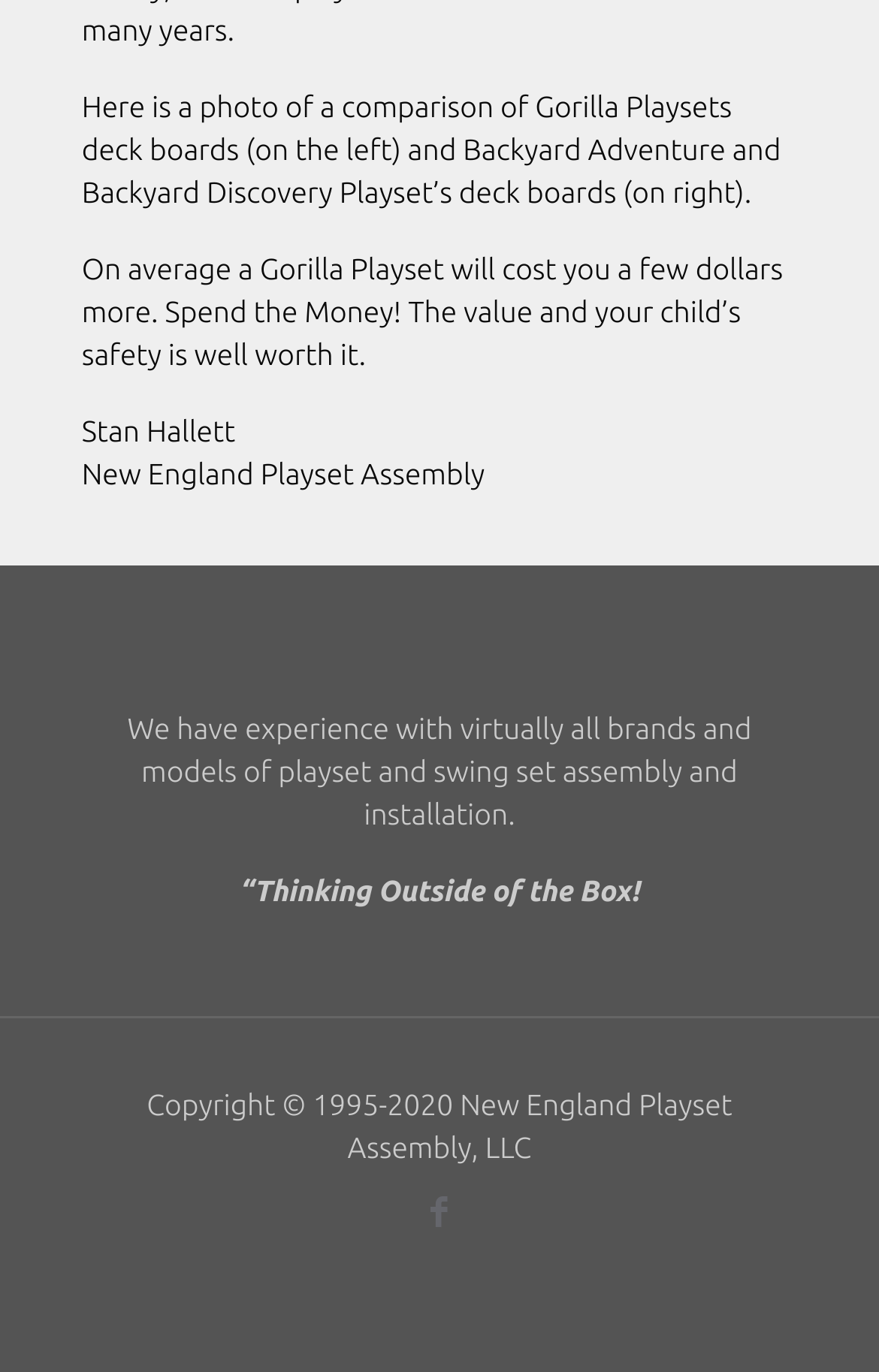Respond to the question below with a single word or phrase: Who is the author of the text?

Stan Hallett